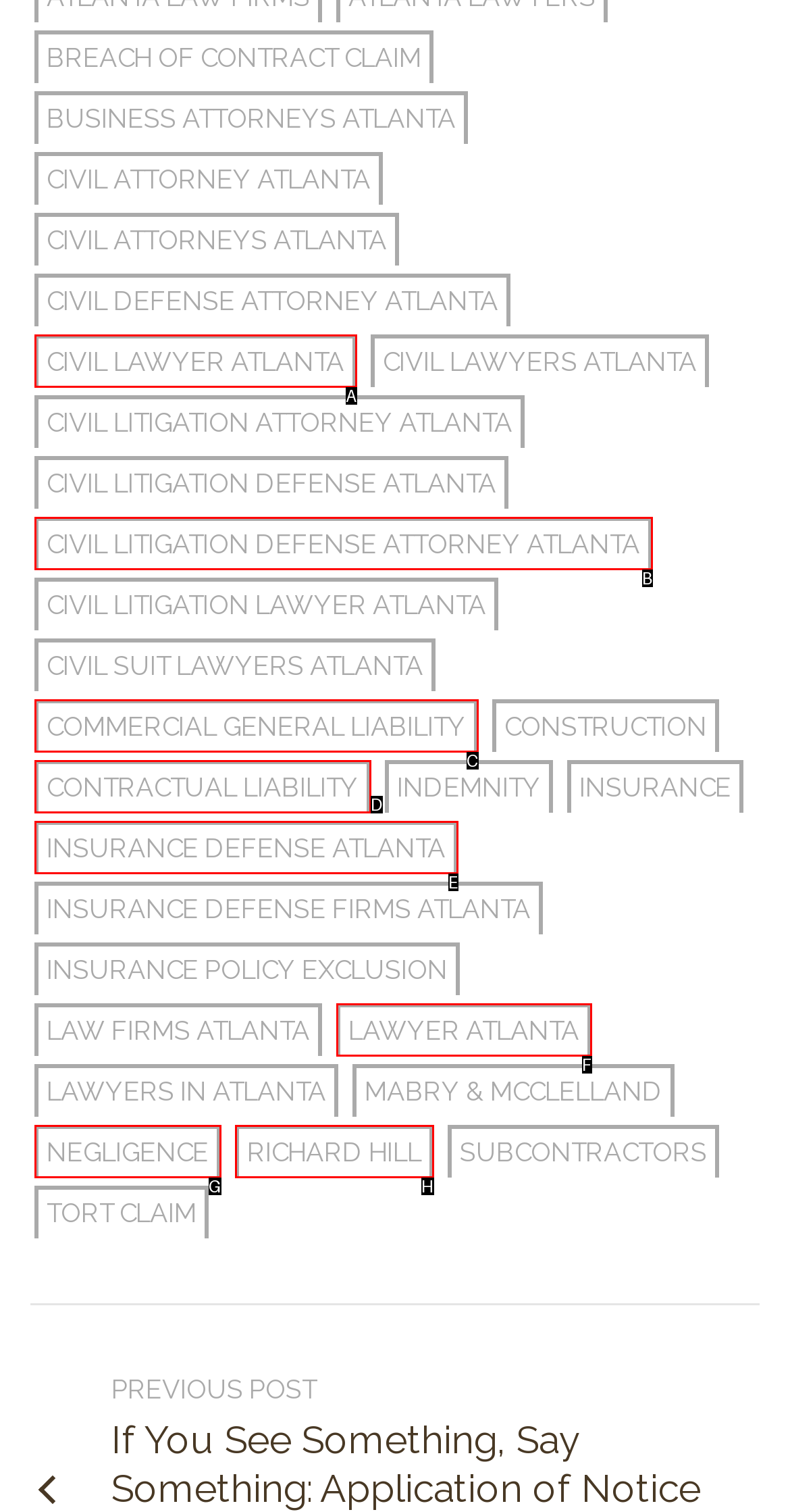Based on the description: civil litigation defense attorney Atlanta, identify the matching HTML element. Reply with the letter of the correct option directly.

B